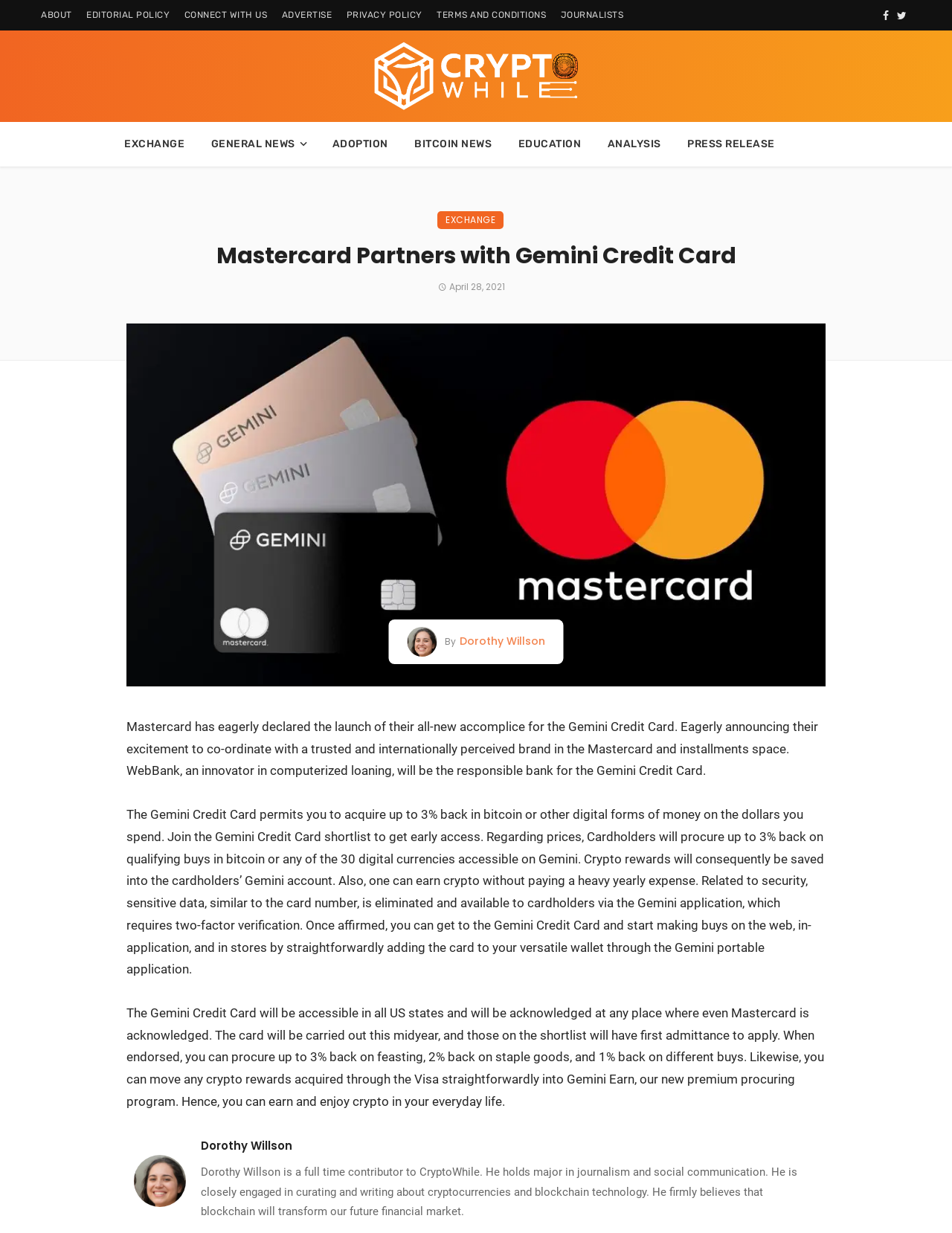Please find the top heading of the webpage and generate its text.

Mastercard Partners with Gemini Credit Card